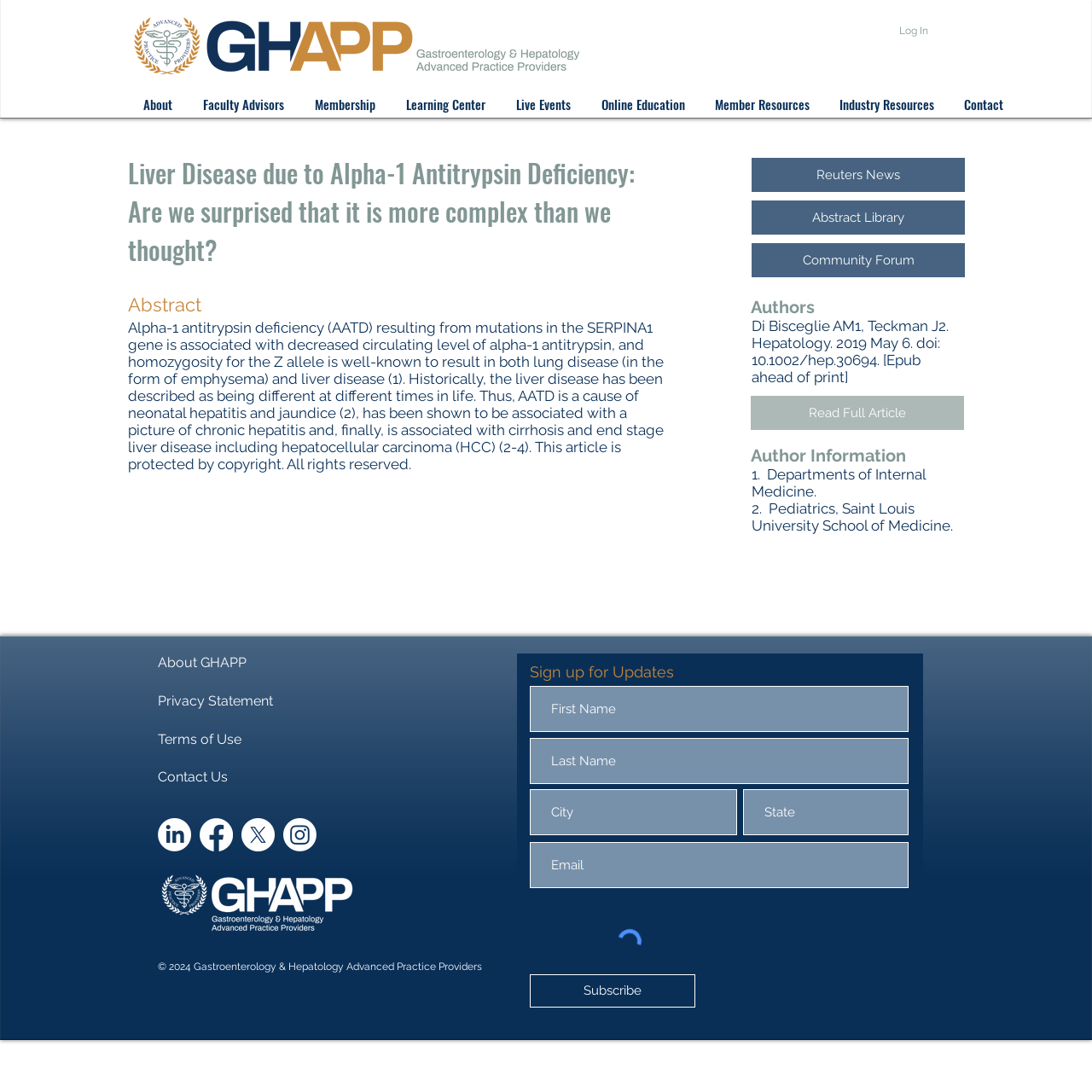Please find the bounding box coordinates for the clickable element needed to perform this instruction: "Click the Log In button".

[0.812, 0.017, 0.861, 0.04]